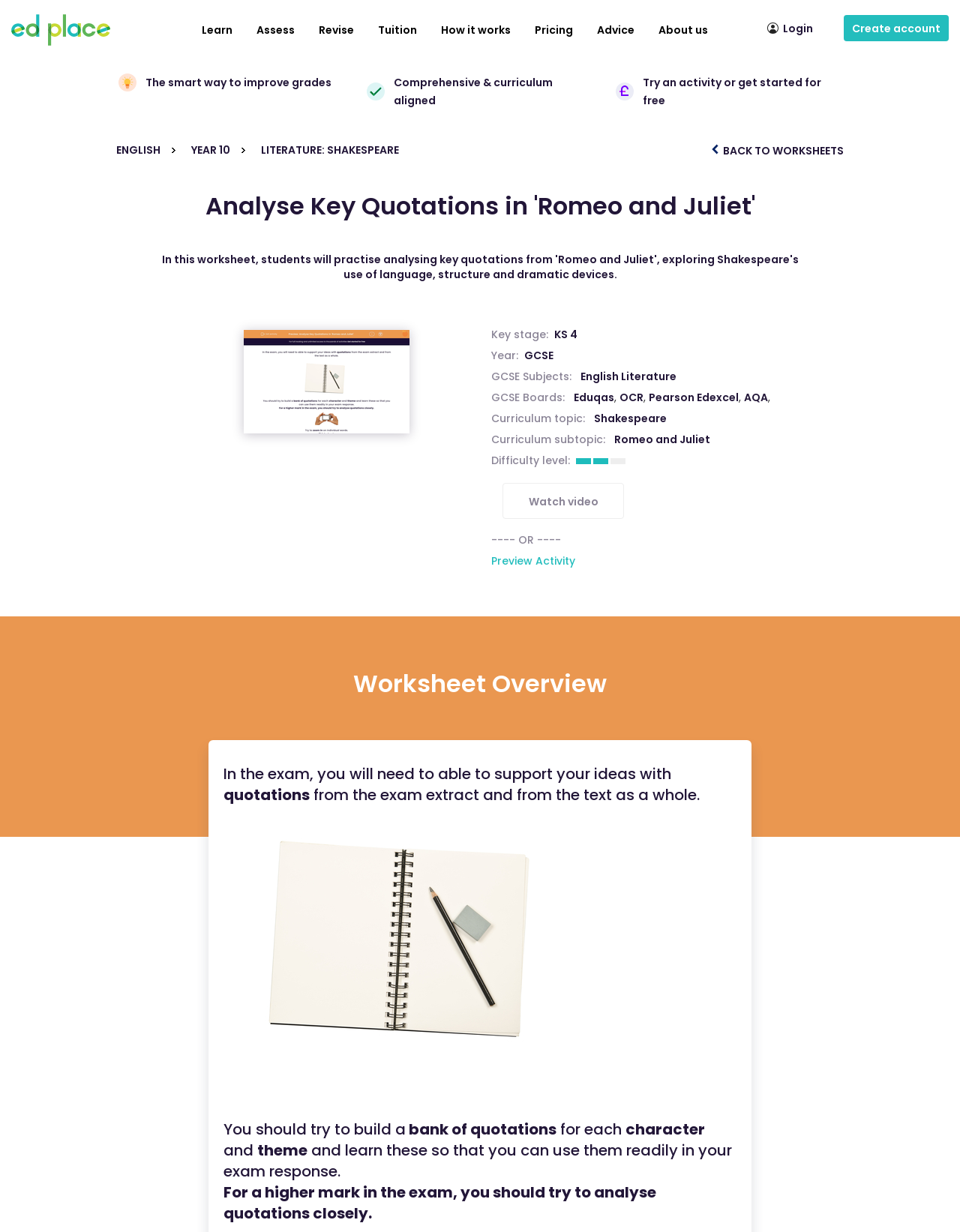Find the bounding box coordinates of the clickable area required to complete the following action: "Click the 'ENGLISH' link".

[0.121, 0.116, 0.183, 0.128]